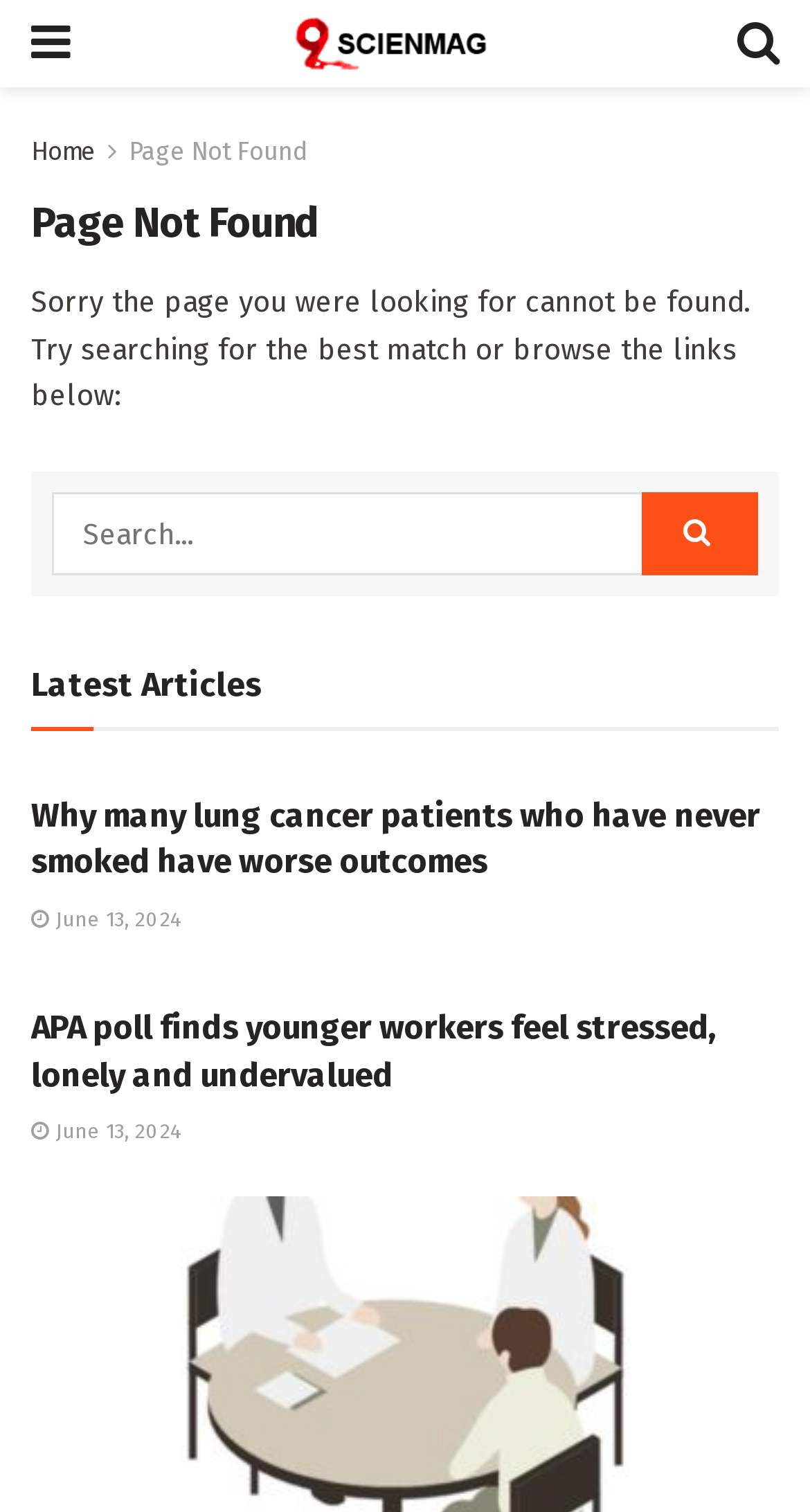Identify the webpage's primary heading and generate its text.

Page Not Found